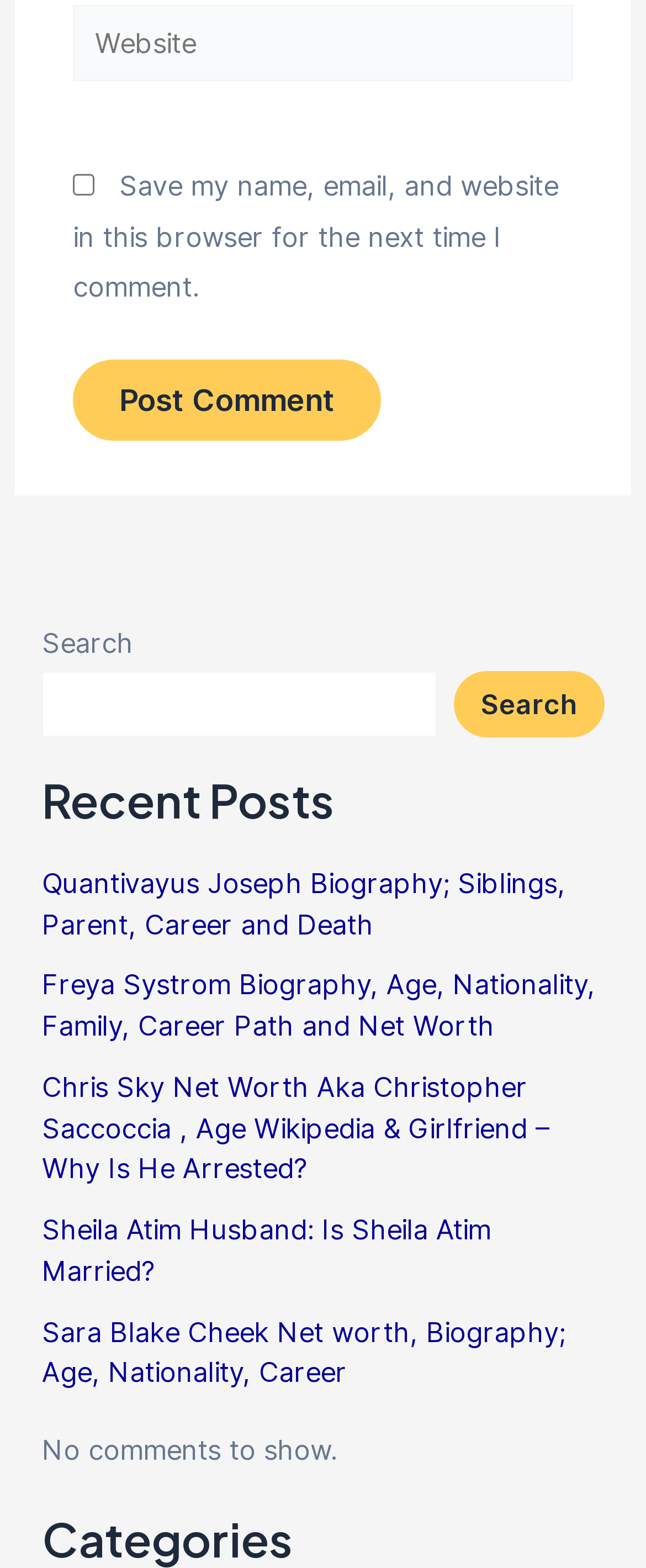Please determine the bounding box coordinates of the element to click in order to execute the following instruction: "read recent posts". The coordinates should be four float numbers between 0 and 1, specified as [left, top, right, bottom].

[0.065, 0.491, 0.935, 0.53]